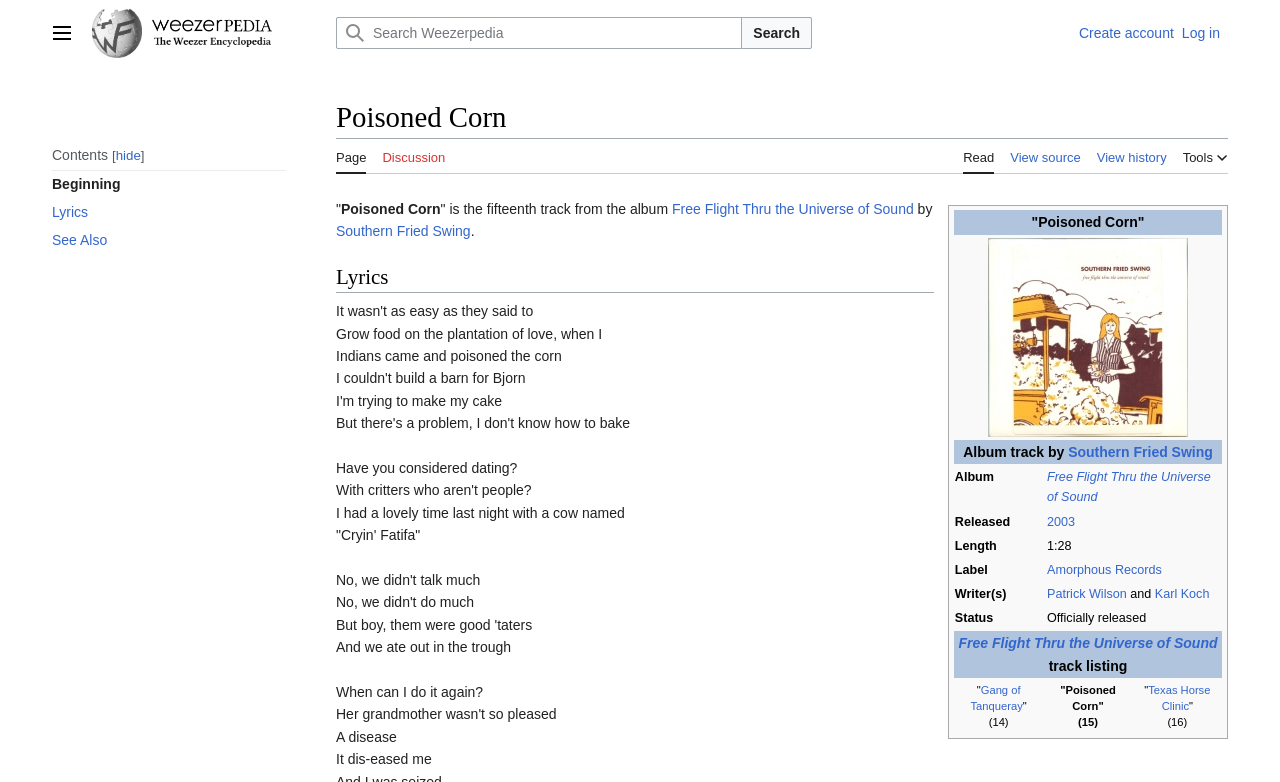What is the label of the album 'Free Flight Thru the Universe of Sound'?
Please respond to the question with a detailed and informative answer.

The answer can be found in the table where the song information is listed. The label is mentioned in the row where the album title 'Free Flight Thru the Universe of Sound' is listed.